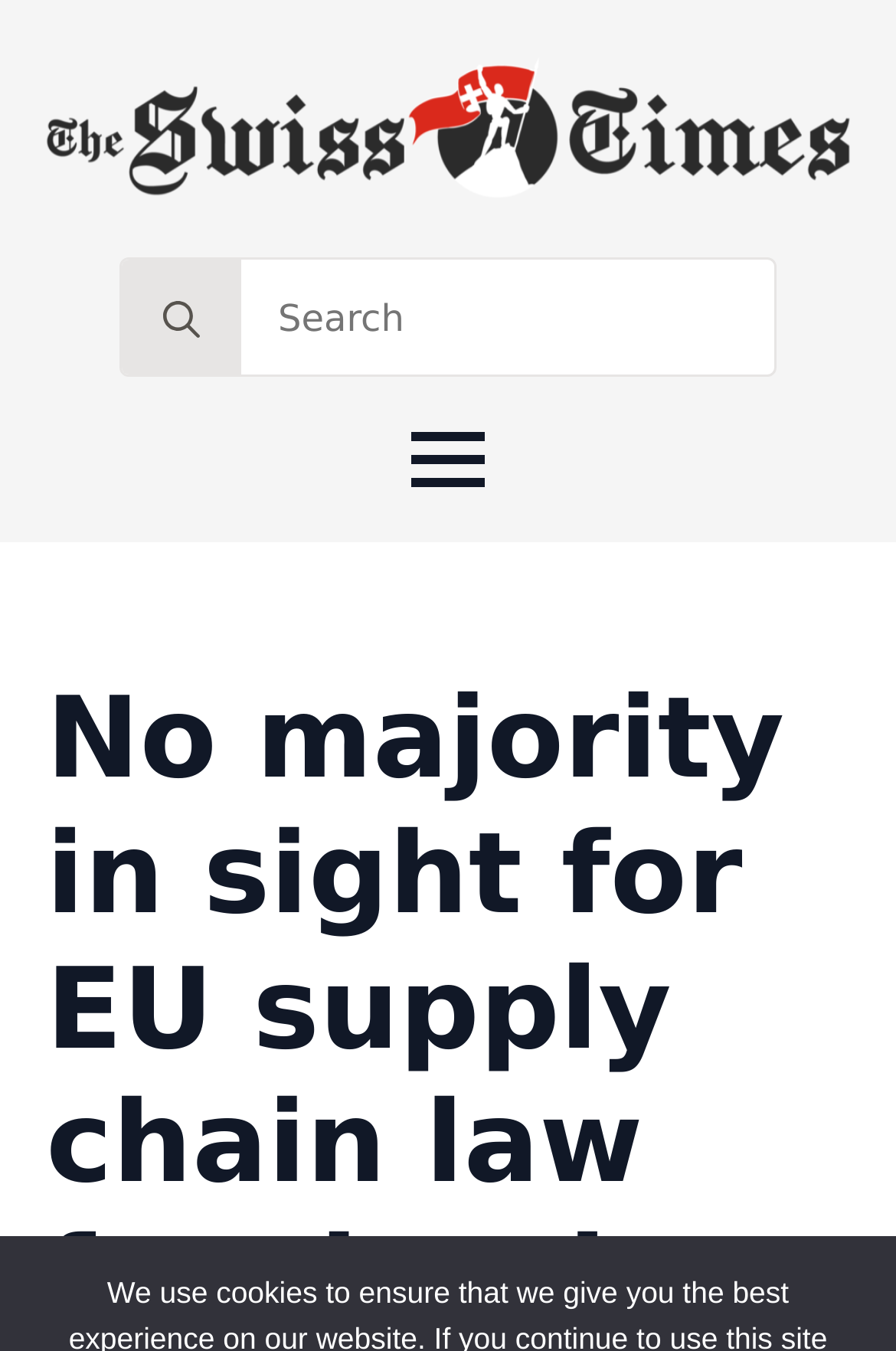Give a one-word or short-phrase answer to the following question: 
What is the placeholder text of the search box?

Search